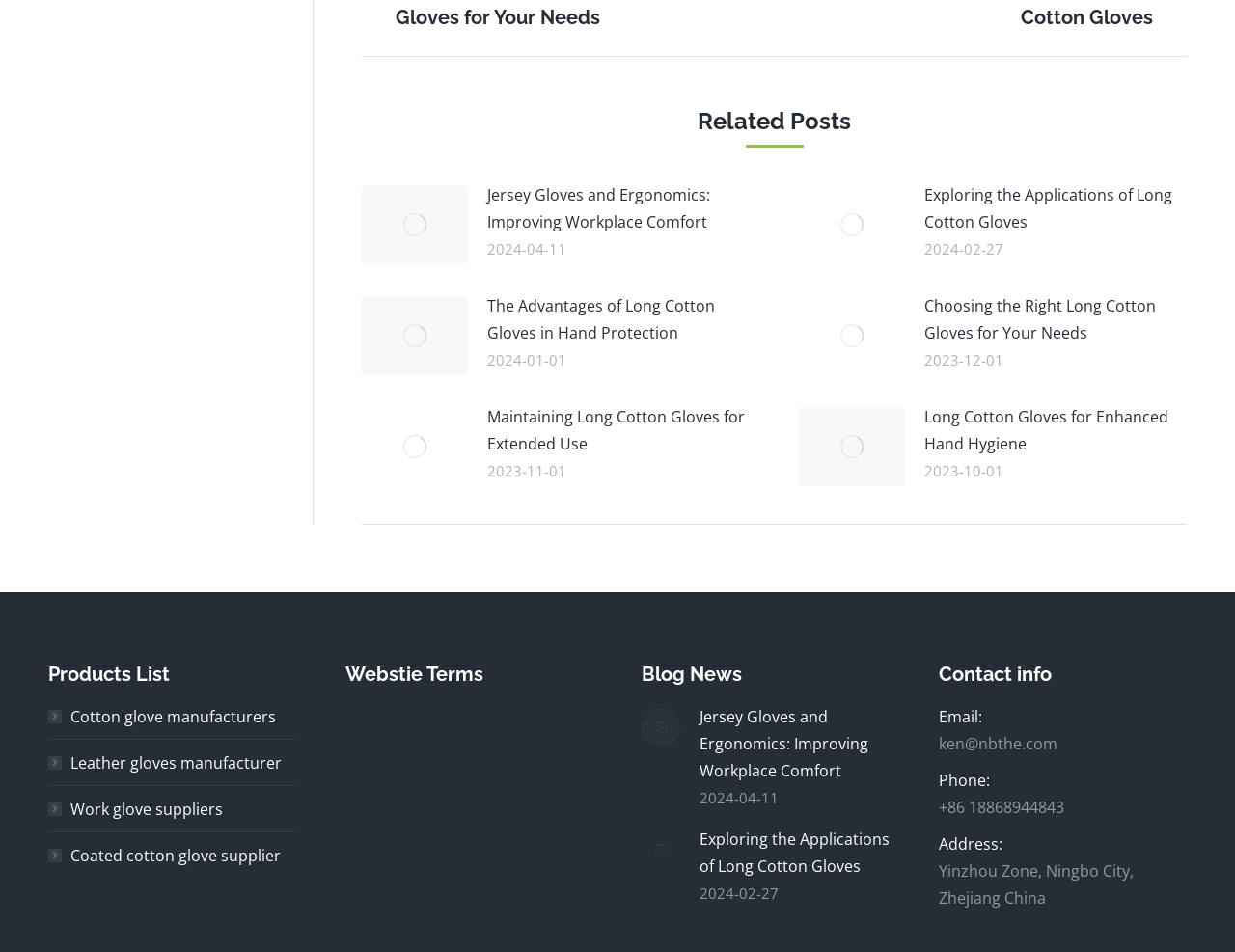Locate the bounding box coordinates of the clickable region to complete the following instruction: "View 'Cotton glove manufacturers'."

[0.039, 0.738, 0.223, 0.766]